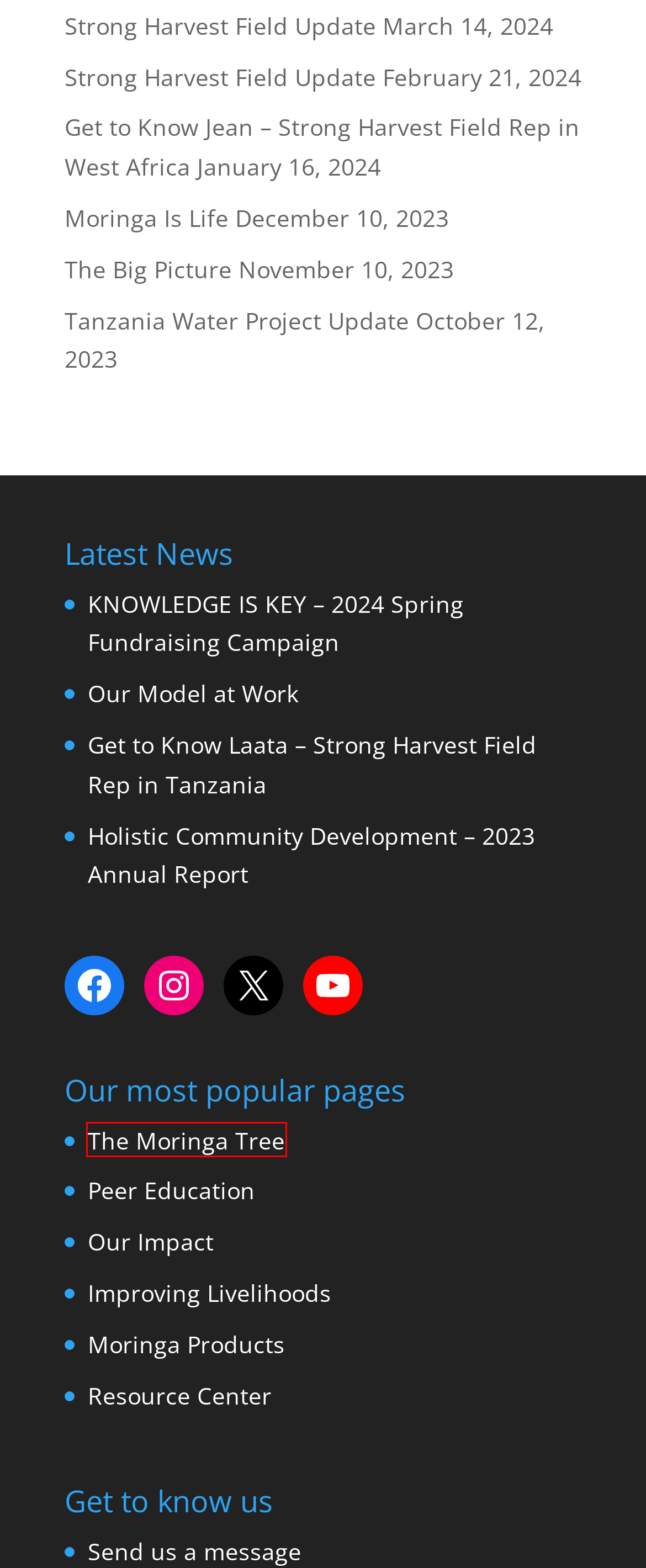Given a screenshot of a webpage with a red bounding box highlighting a UI element, determine which webpage description best matches the new webpage that appears after clicking the highlighted element. Here are the candidates:
A. Connect with Strong Harvest
B. Strong Harvest Field Update
C. Peer Education - Strong Harvest International
D. Moringa Tree
E. Impact - Strong Harvest International
F. The Big Picture - Strong Harvest International
G. Resources, Research, and Recipes - Strong Harvest International
H. Improving Livelihoods - Strong Harvest International

D